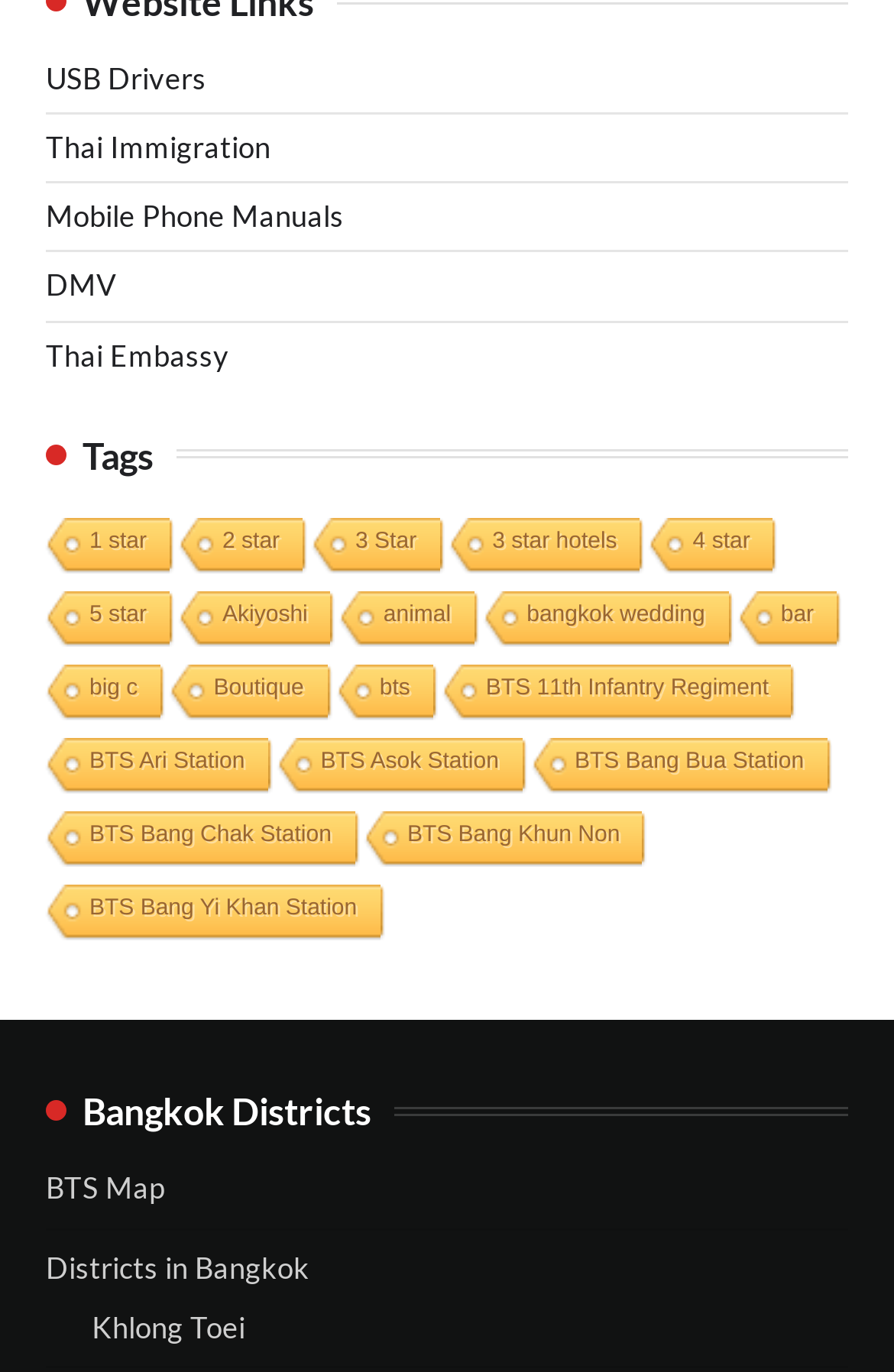Show the bounding box coordinates for the element that needs to be clicked to execute the following instruction: "Click on USB Drivers". Provide the coordinates in the form of four float numbers between 0 and 1, i.e., [left, top, right, bottom].

[0.051, 0.043, 0.231, 0.07]